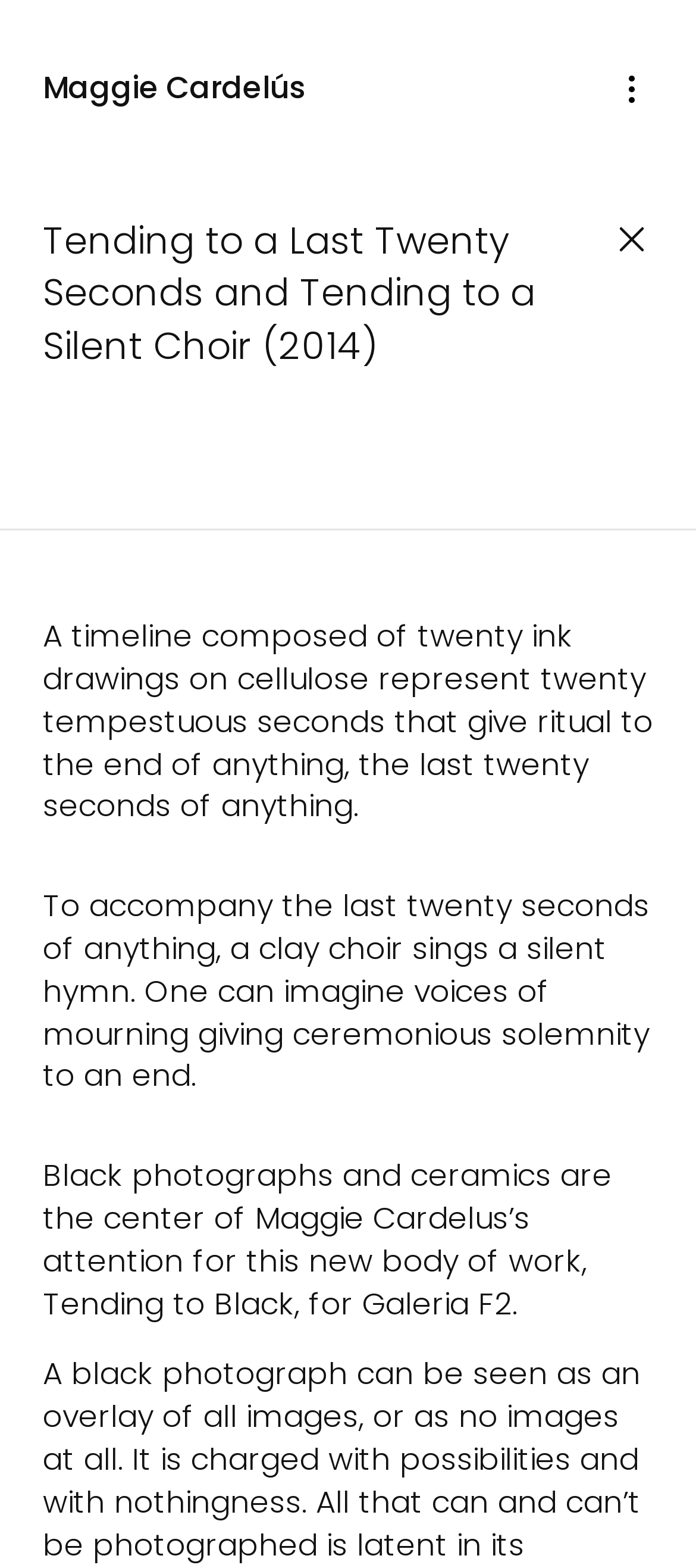What is the size of the artwork?
Using the visual information, respond with a single word or phrase.

34×48 cm